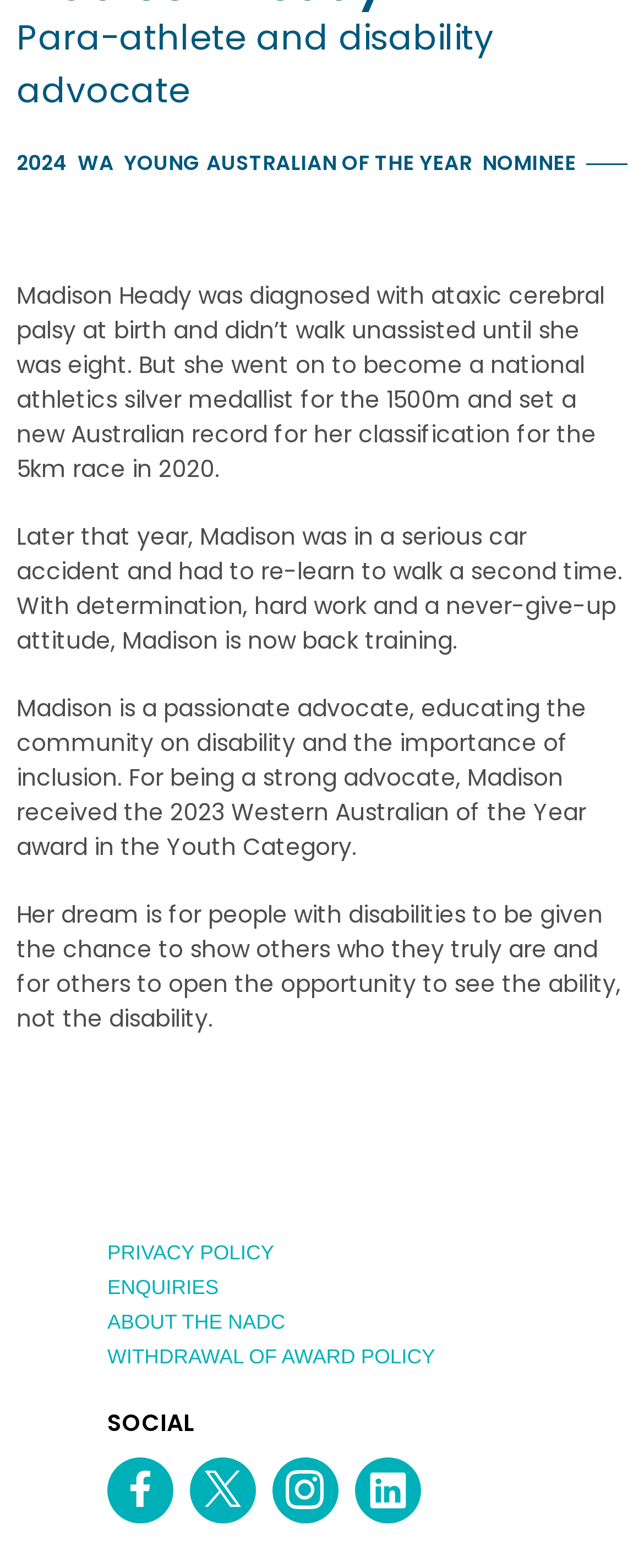Identify the bounding box coordinates for the element you need to click to achieve the following task: "View the Australian of the Year day on Facebook". The coordinates must be four float values ranging from 0 to 1, formatted as [left, top, right, bottom].

[0.167, 0.929, 0.269, 0.971]